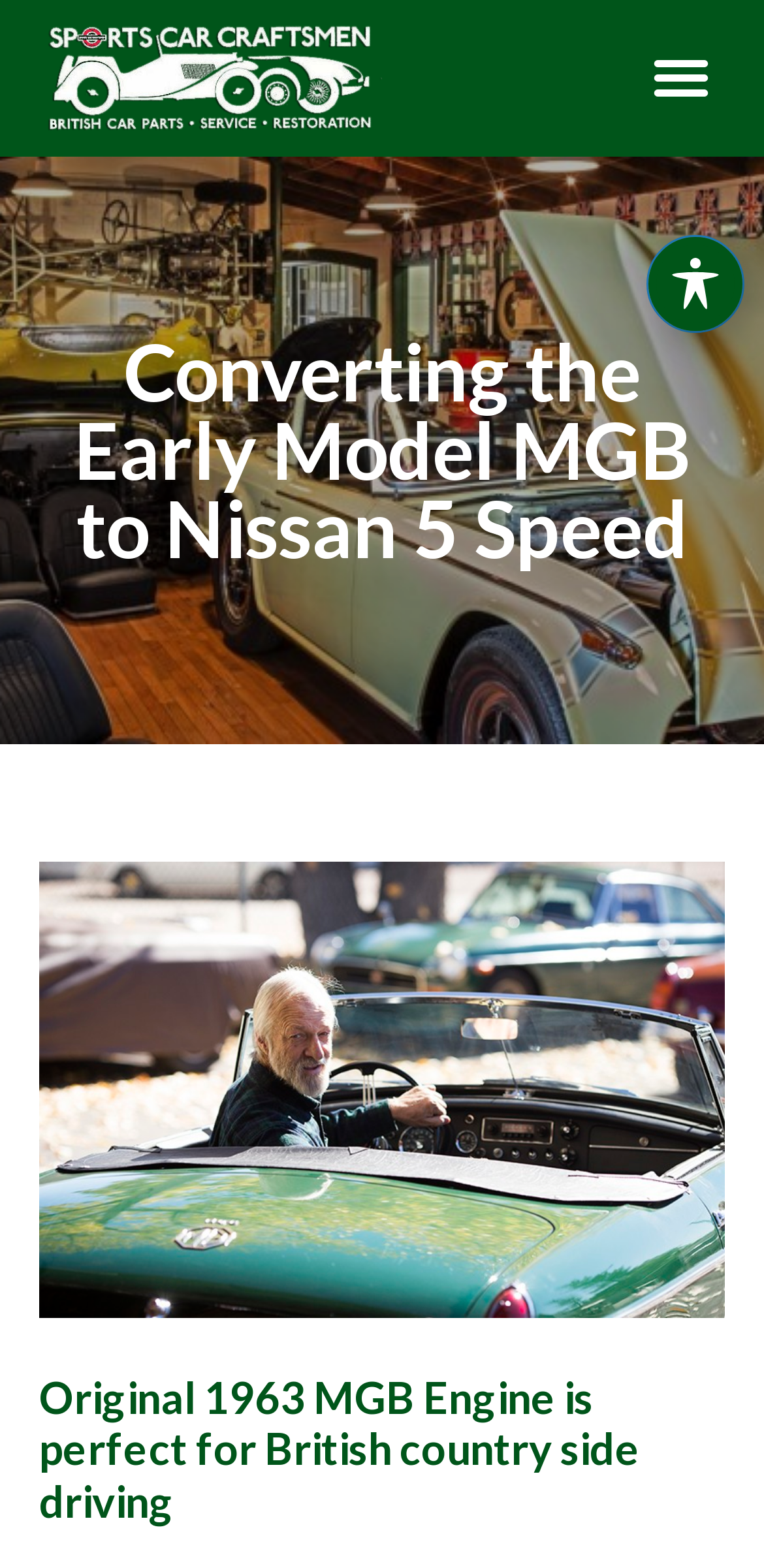Locate the bounding box of the user interface element based on this description: "title="Sports-Car-Craftsmen-Logo-1 | Sports Car Craftsmen"".

[0.051, 0.01, 0.5, 0.09]